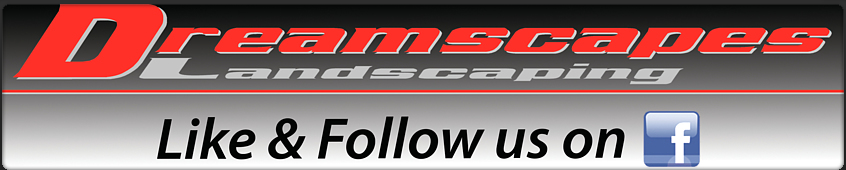Explain in detail what you see in the image.

This image features a promotional banner for Dreamscapes Landscaping, showcasing their branding with a bold and modern design. The name "Dreamscapes" is prominently displayed in striking red letters, followed by “Landscaping” in a sleek gray font, creating a visually appealing contrast. Below the branding, the message "Like & Follow us on Facebook" invites potential customers to engage with the company on social media, enhancing their online presence. The overall design reflects professionalism and a commitment to quality in landscaping services, positioning Dreamscapes as a trusted choice for gardening and landscaping needs.